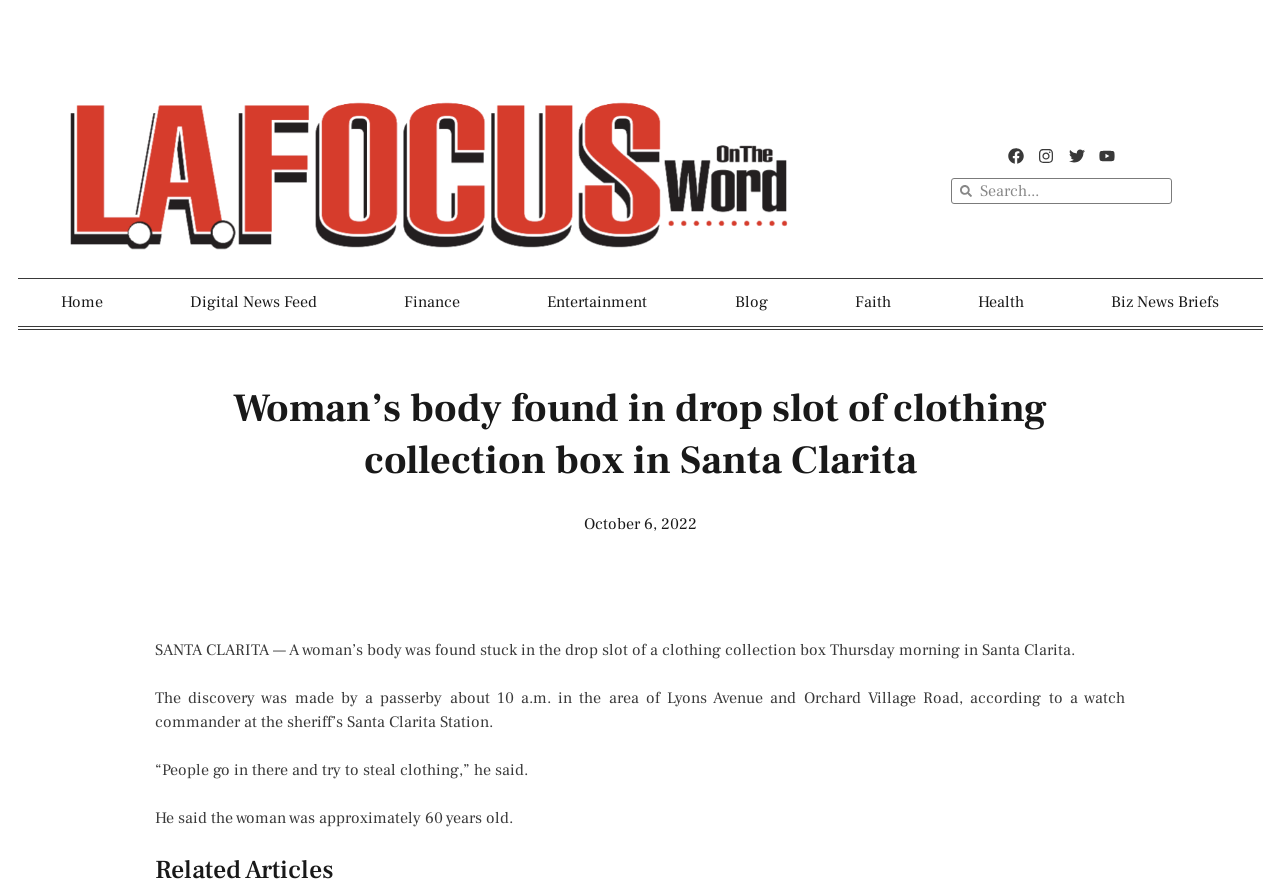Locate the UI element described by Finance and provide its bounding box coordinates. Use the format (top-left x, top-left y, bottom-right x, bottom-right y) with all values as floating point numbers between 0 and 1.

[0.282, 0.314, 0.394, 0.367]